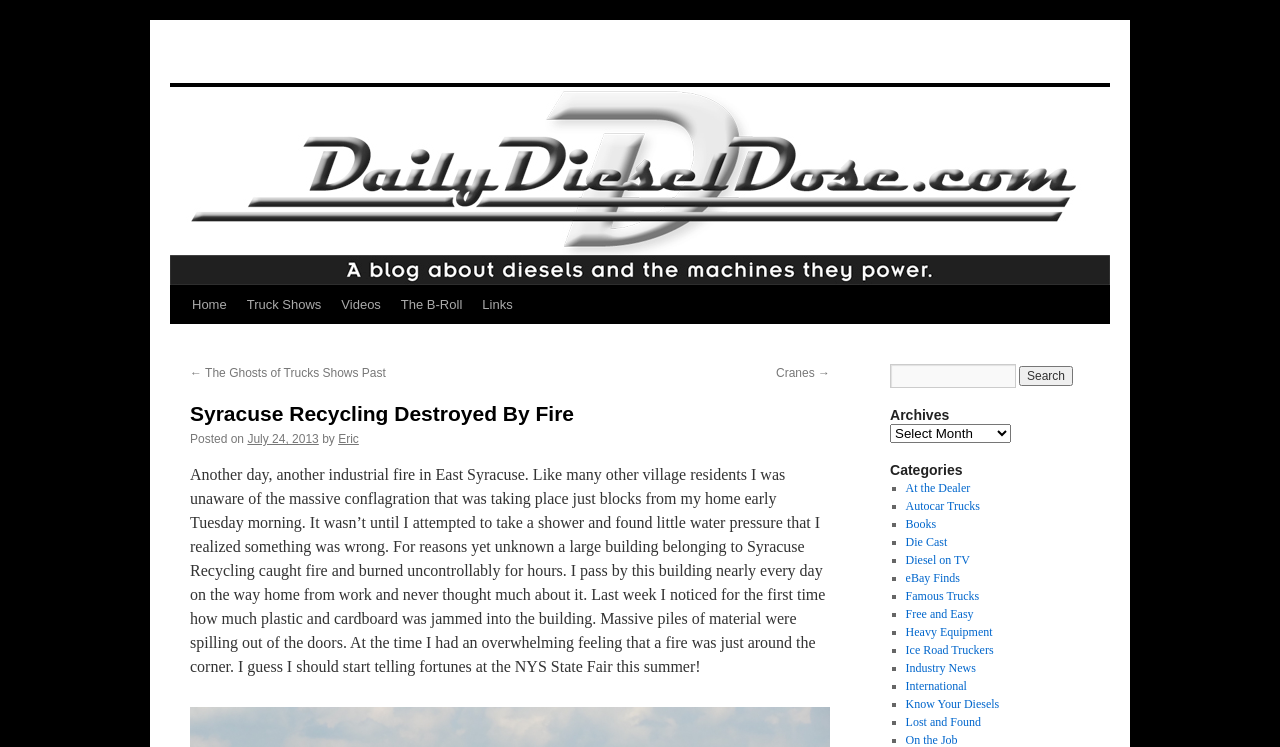What is the name of the author of the article?
Using the visual information from the image, give a one-word or short-phrase answer.

Eric